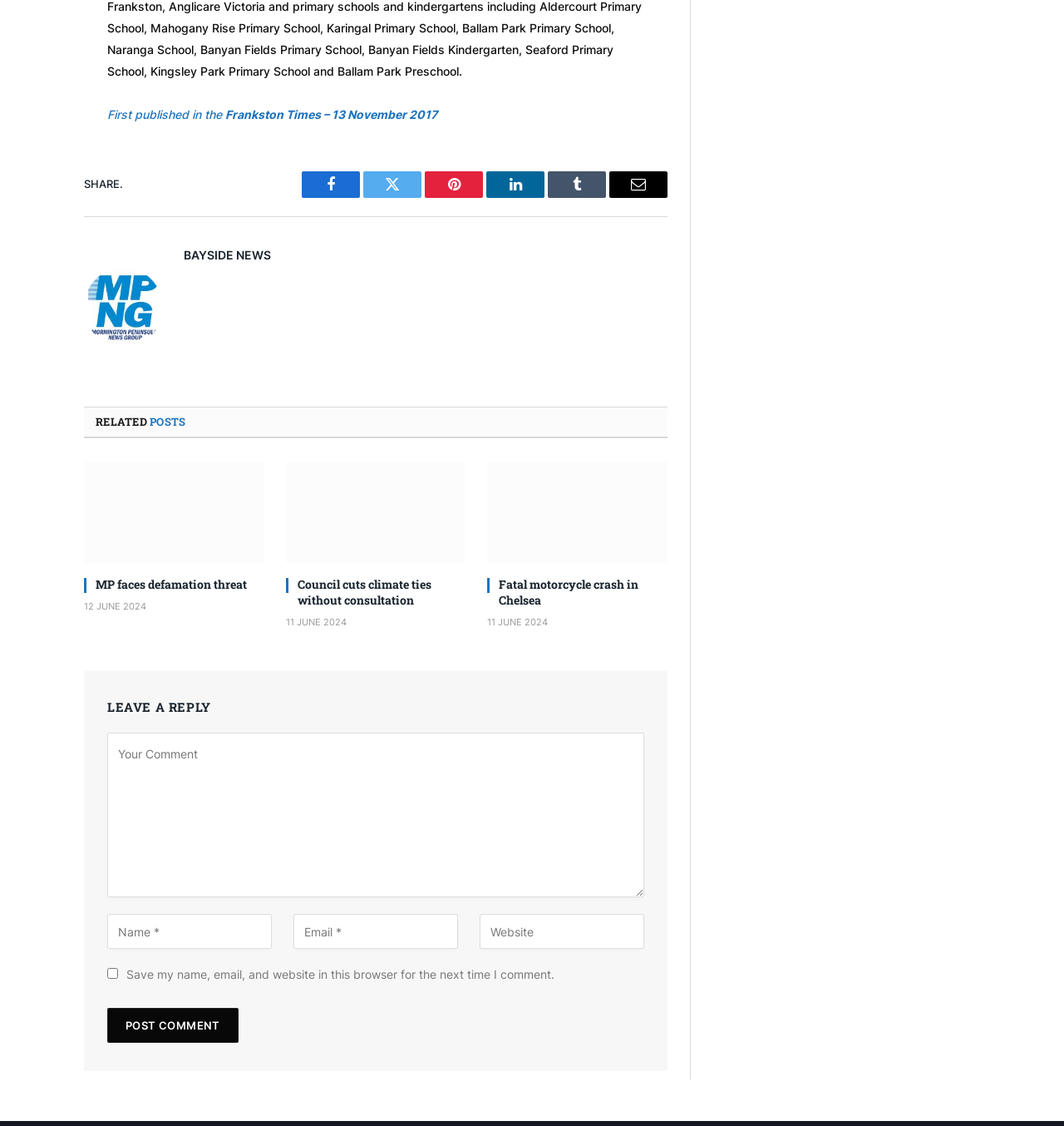Determine the bounding box coordinates for the UI element described. Format the coordinates as (top-left x, top-left y, bottom-right x, bottom-right y) and ensure all values are between 0 and 1. Element description: Fatal motorcycle crash in Chelsea

[0.469, 0.512, 0.627, 0.54]